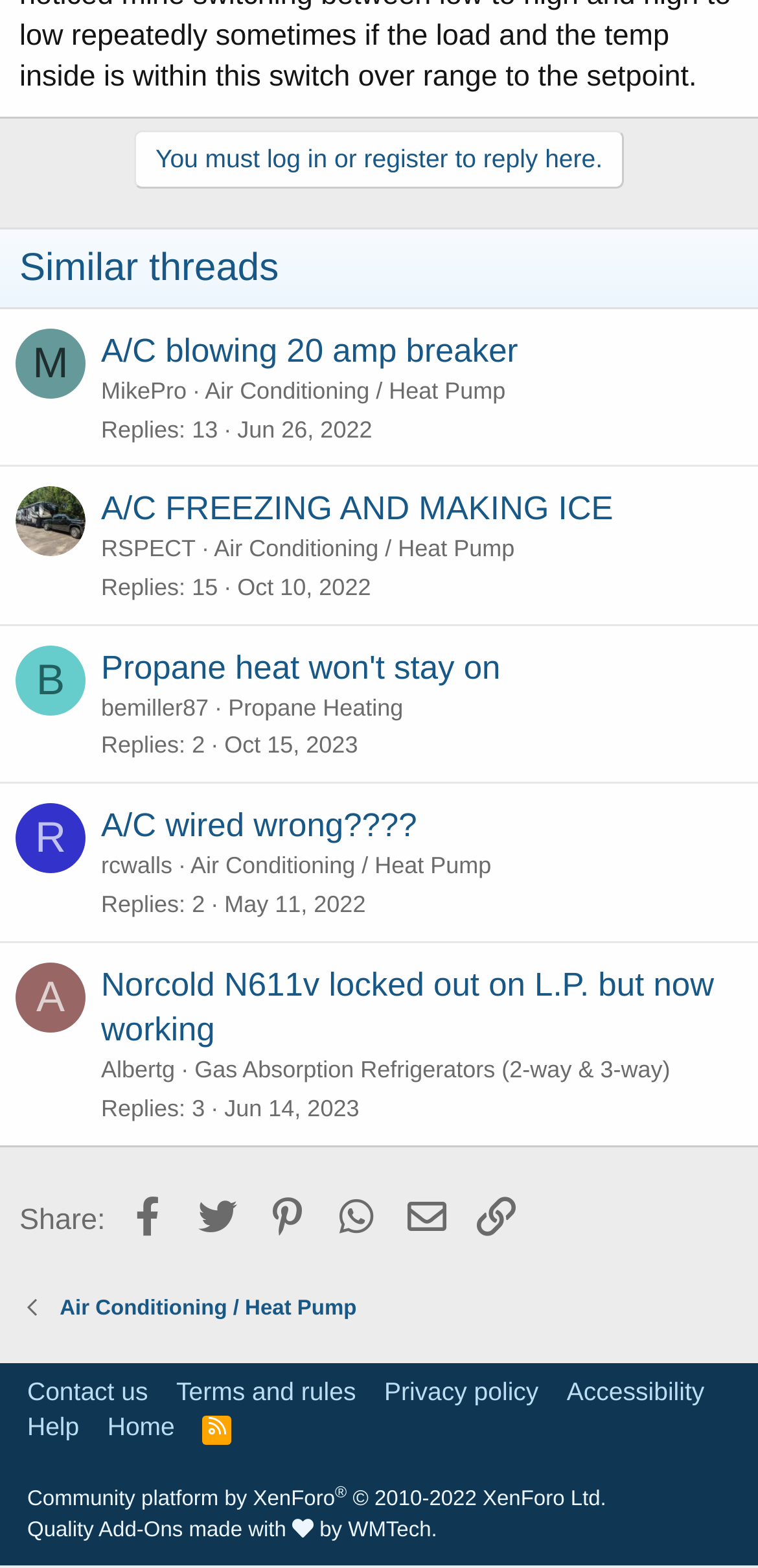What is the username of the person who started the third thread?
Refer to the image and provide a detailed answer to the question.

The username of the person who started the third thread is 'bemiller87', which can be found in the third LayoutTable element, specifically in the link element with the text 'bemiller87'.